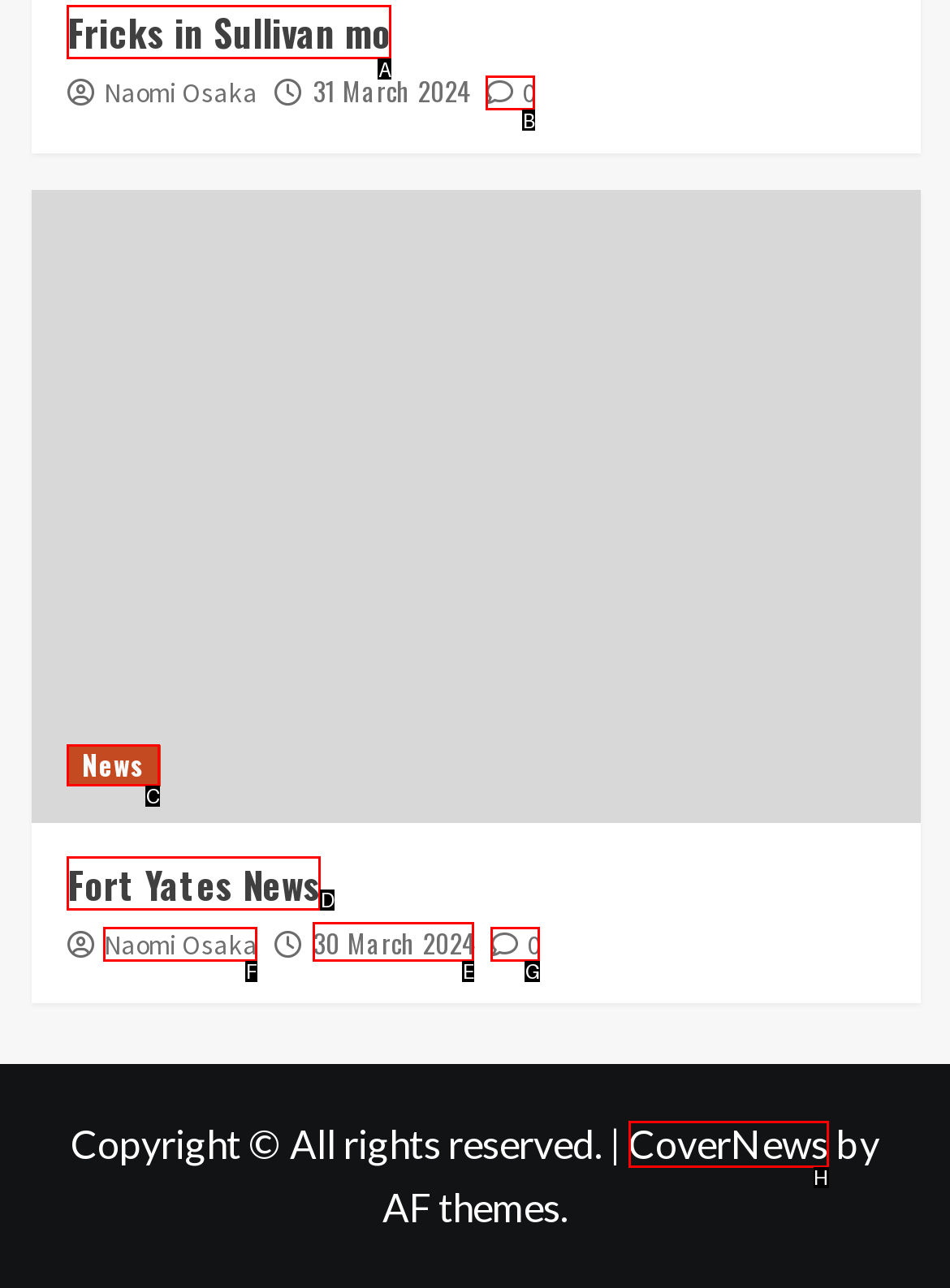Identify the option that corresponds to the description: CoverNews. Provide only the letter of the option directly.

H